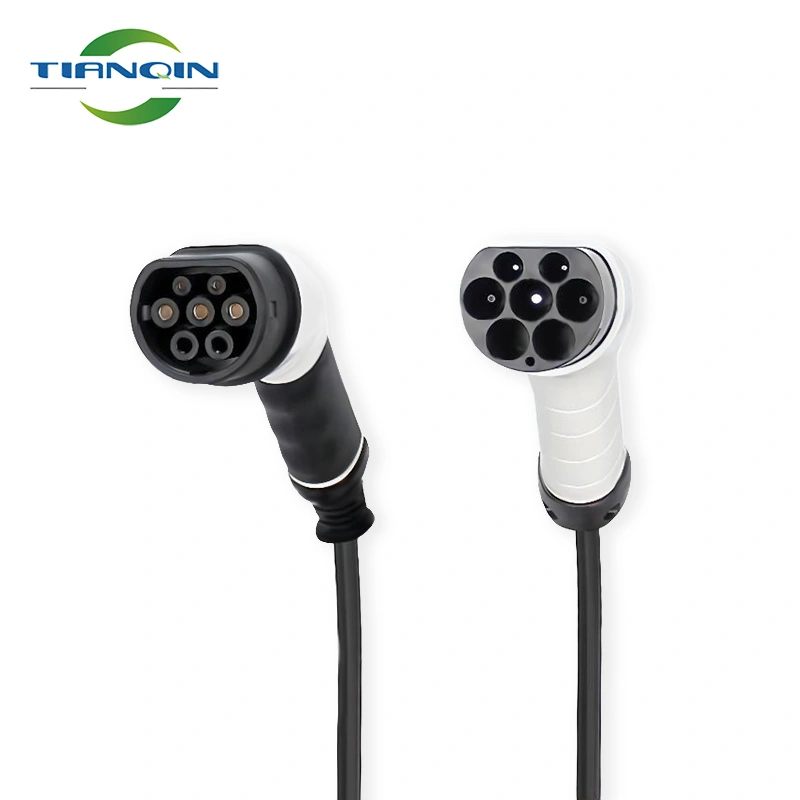What is the primary purpose of the EV charging connectors?
Answer the question with a single word or phrase, referring to the image.

Safe and reliable usage